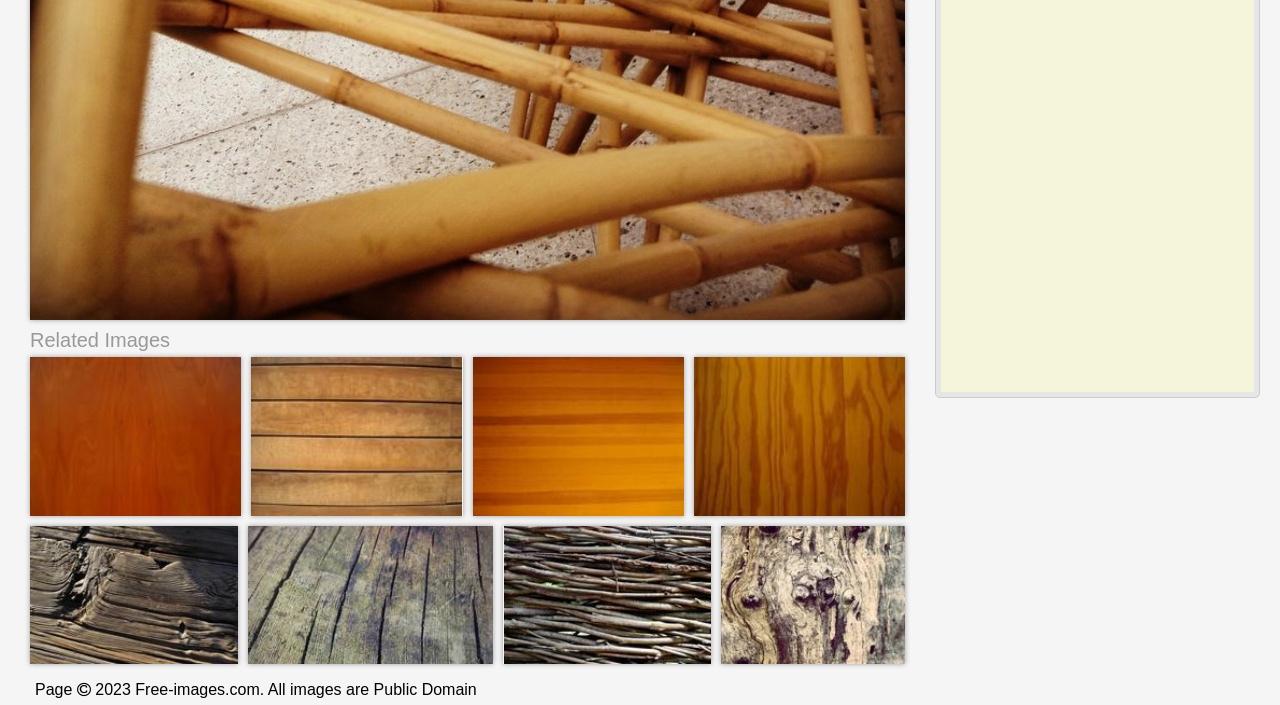Determine the bounding box coordinates (top-left x, top-left y, bottom-right x, bottom-right y) of the UI element described in the following text: alt="Abstract oak background"

[0.738, 0.051, 0.817, 0.075]